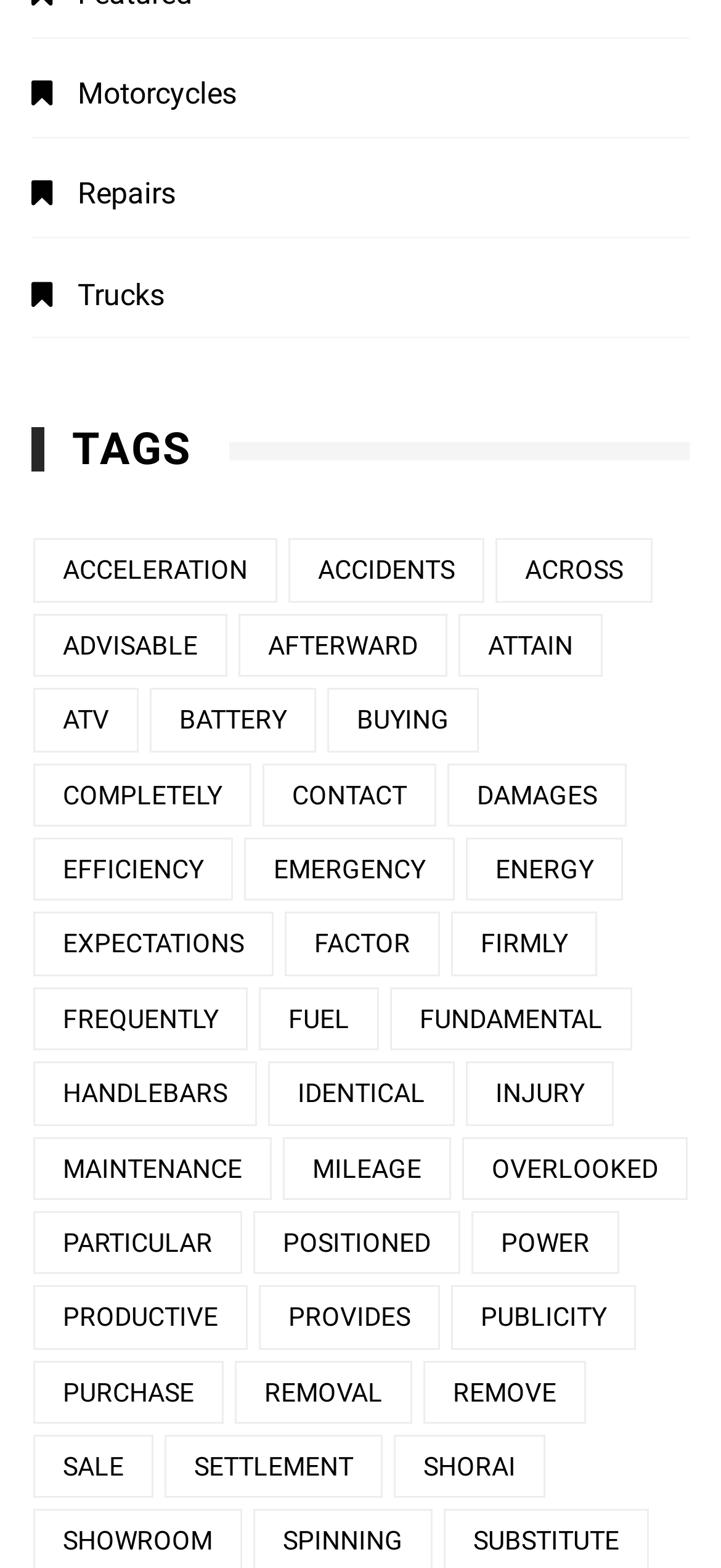Pinpoint the bounding box coordinates of the clickable element needed to complete the instruction: "Click on Motorcycles". The coordinates should be provided as four float numbers between 0 and 1: [left, top, right, bottom].

[0.043, 0.045, 0.328, 0.075]